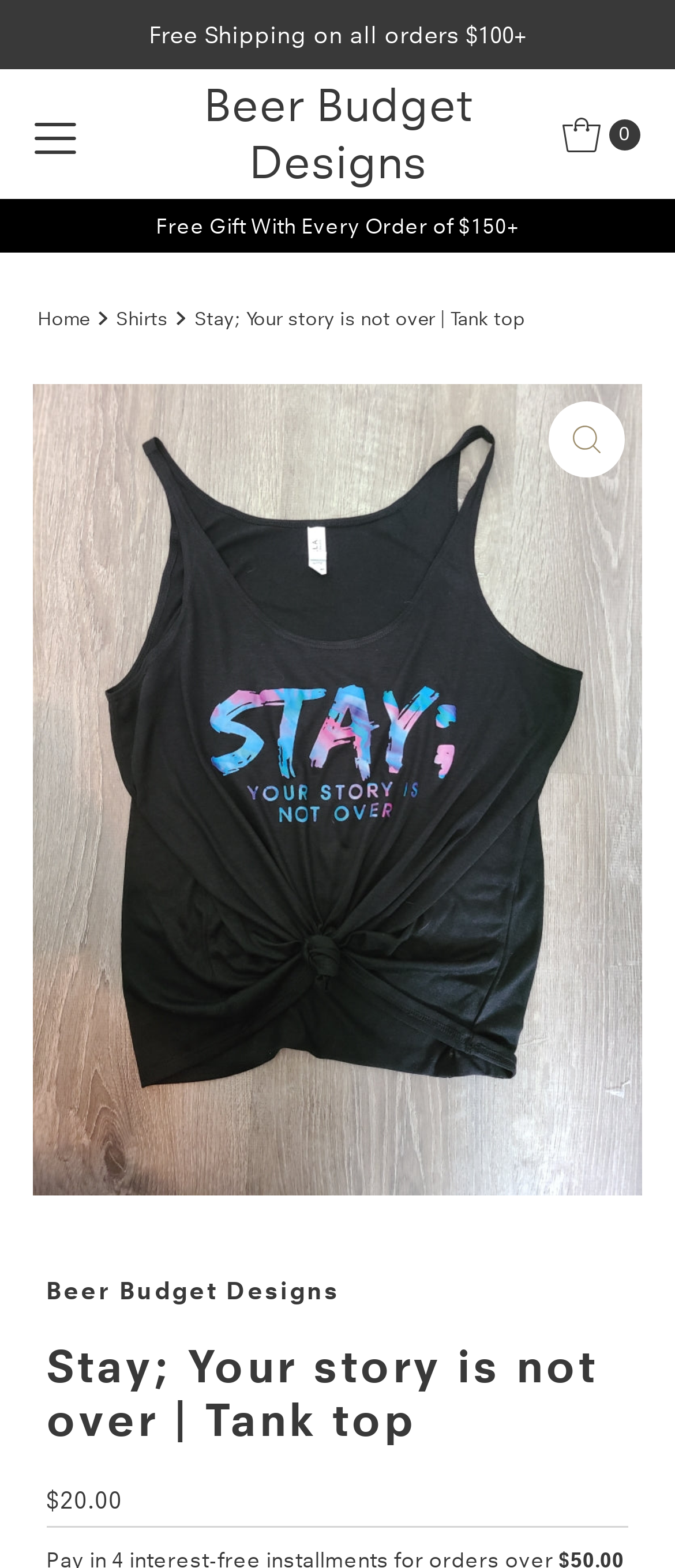What is the regular price of the product?
Please provide a comprehensive answer based on the details in the screenshot.

The webpage has a description list with a detail 'Regular Price' and a static text '$20.00' next to it, indicating the regular price of the product.